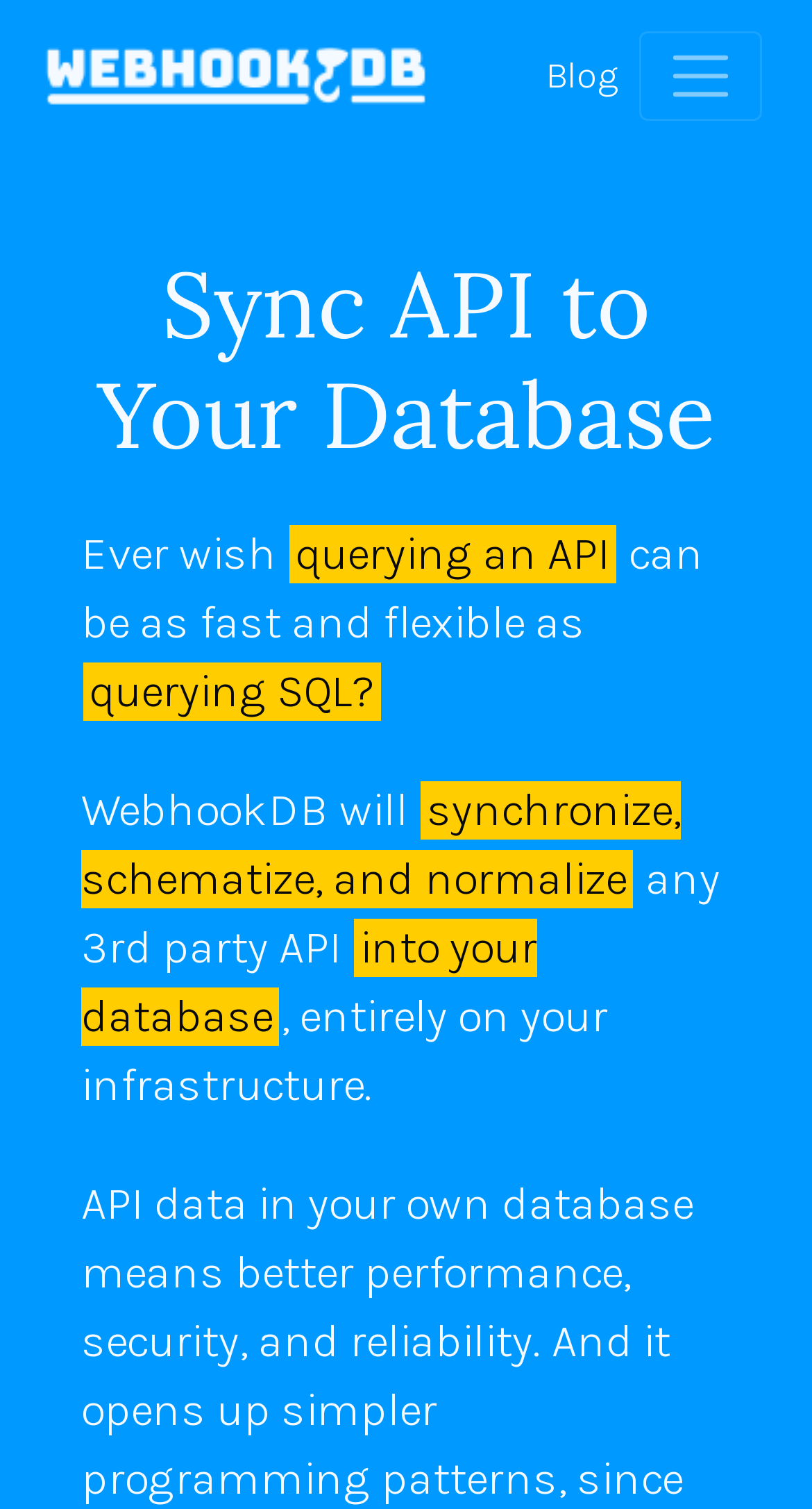Can you find and provide the main heading text of this webpage?

Sync API to Your Database